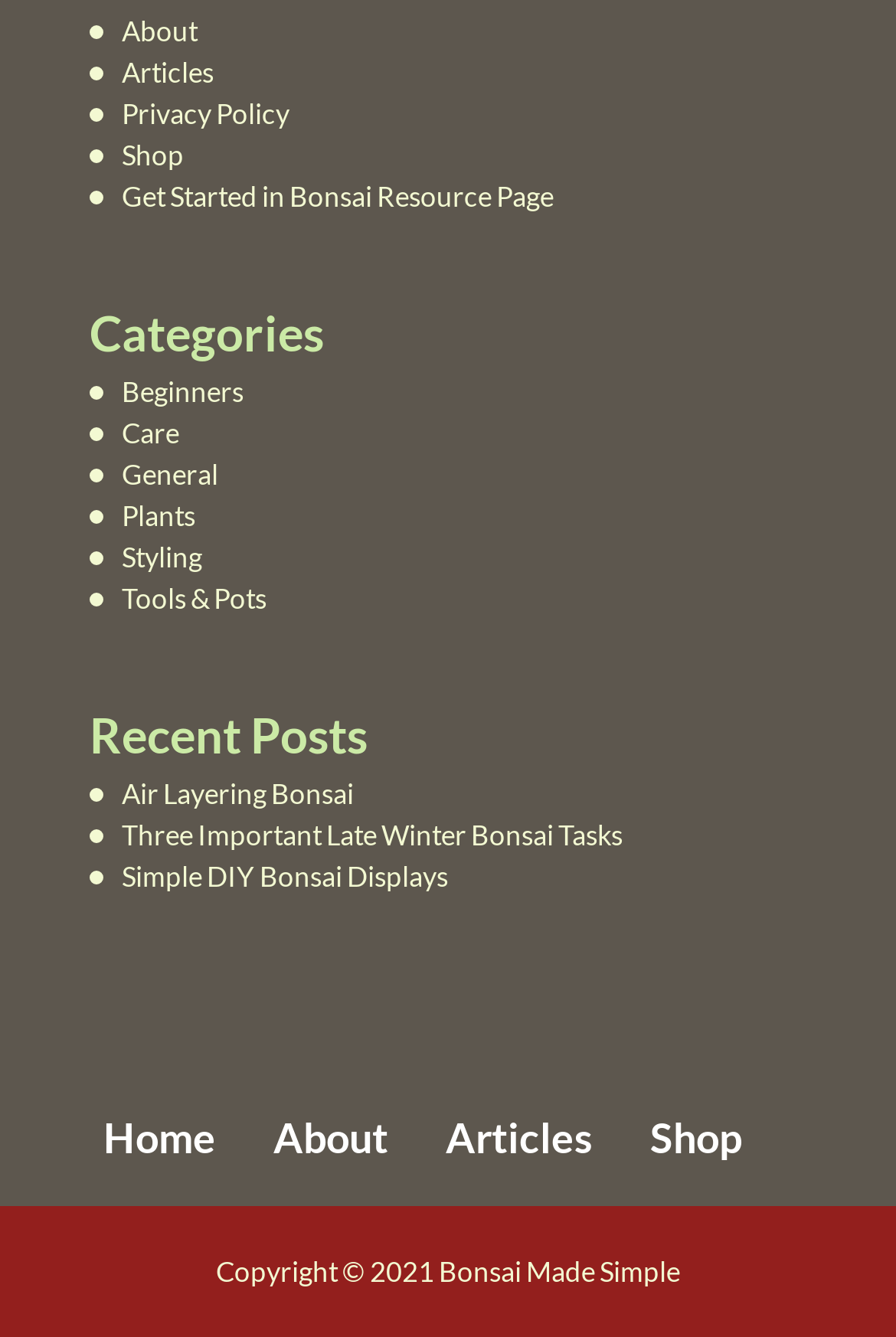Give a one-word or short-phrase answer to the following question: 
What is the last navigation link at the bottom of this webpage?

Shop